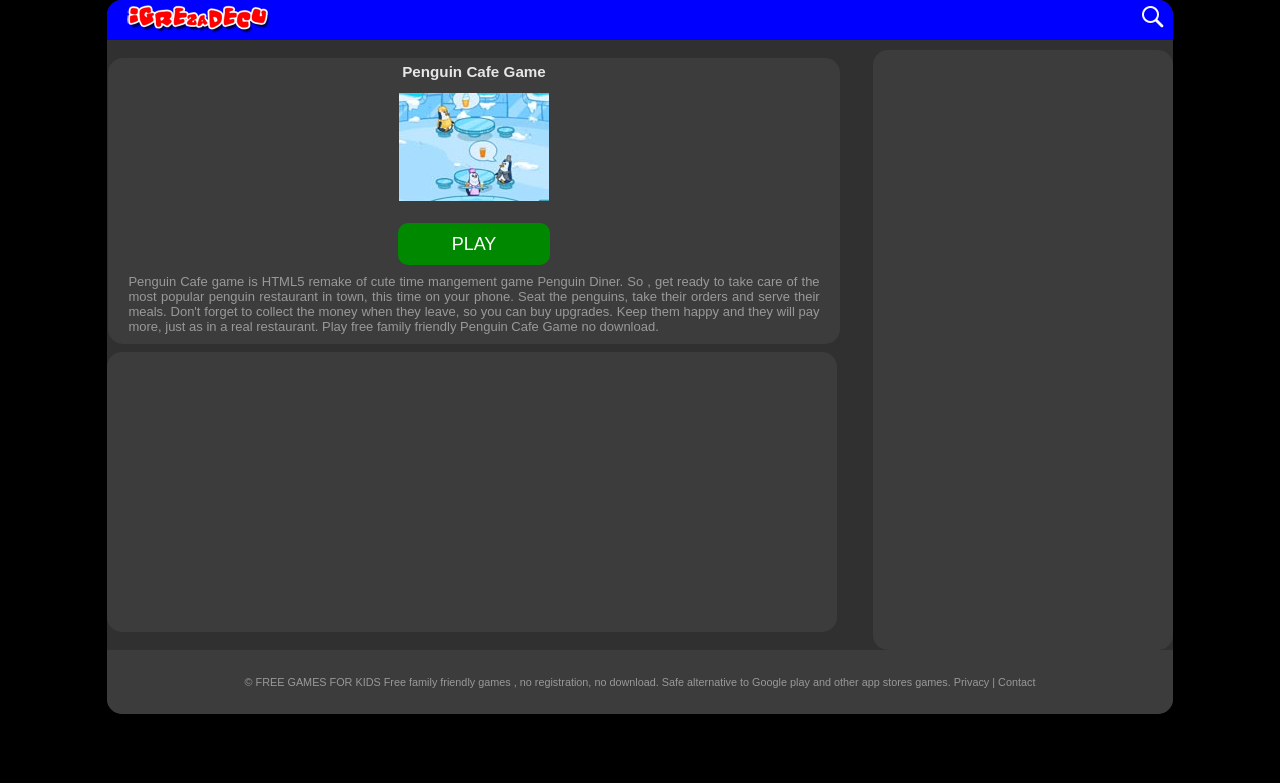Can you find and provide the main heading text of this webpage?

Penguin Cafe Game